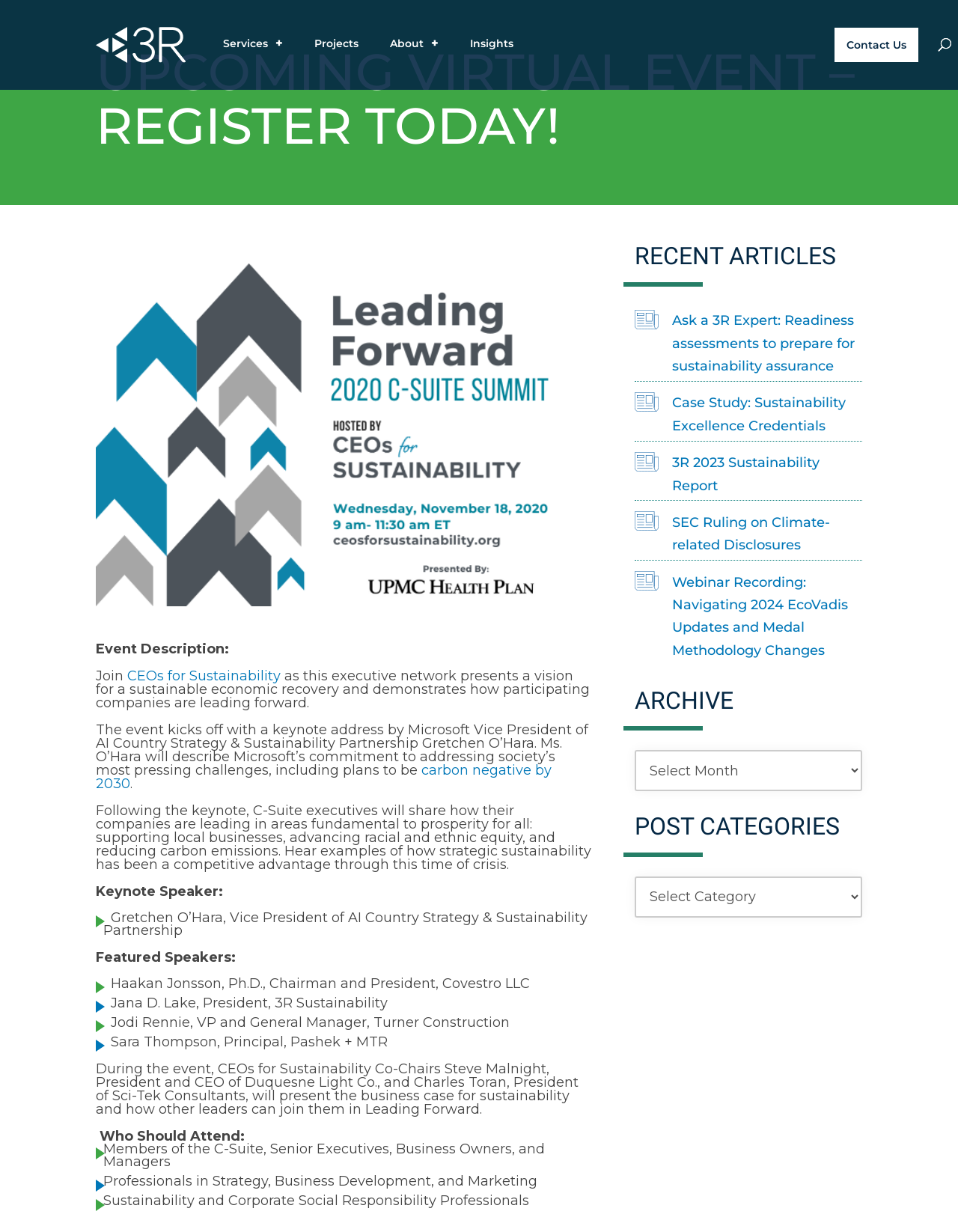Please provide a short answer using a single word or phrase for the question:
What is the name of the upcoming virtual event?

Upcoming Virtual Event - Register Today!